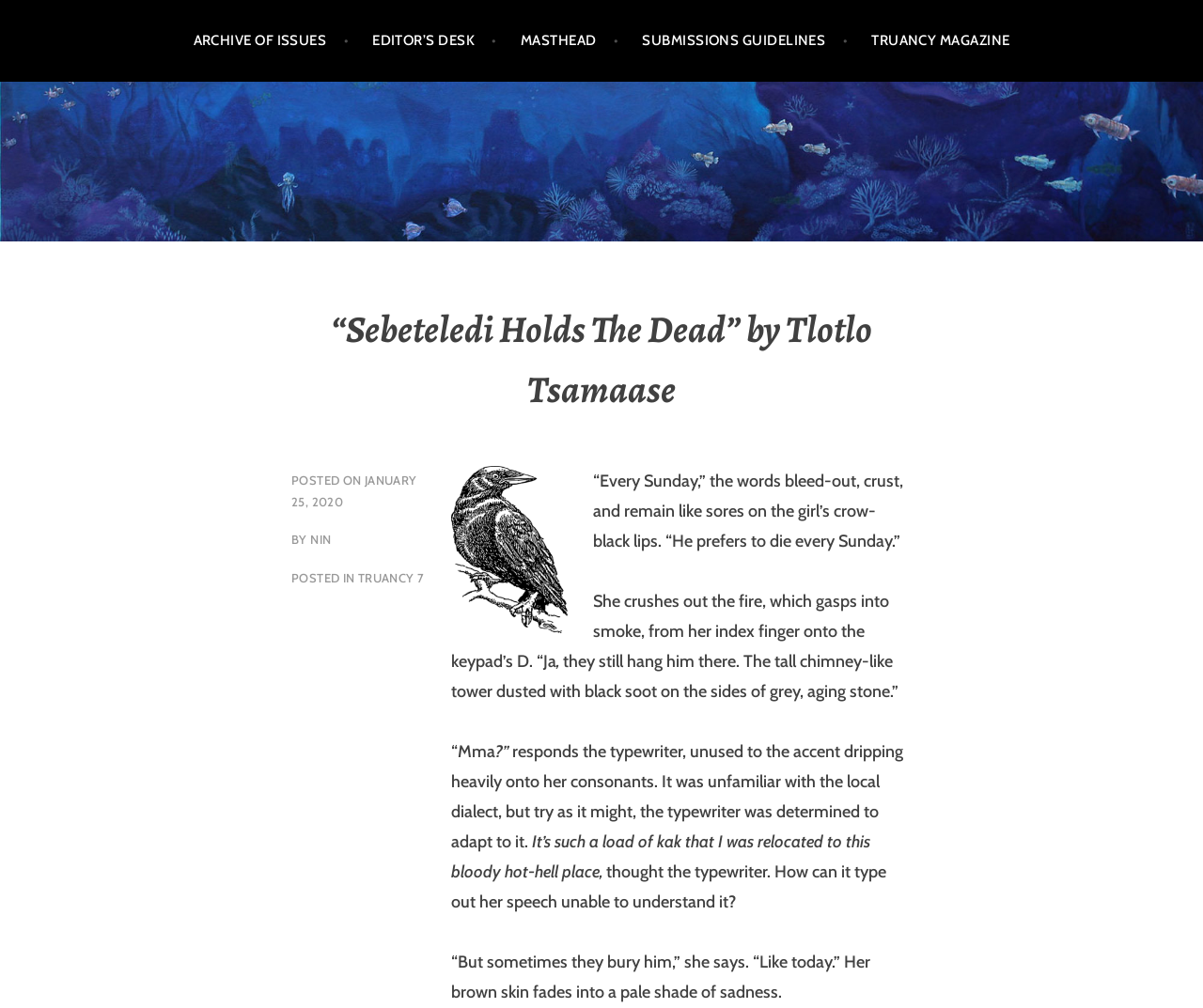Determine the bounding box coordinates of the section to be clicked to follow the instruction: "View the category TRUANCY 7". The coordinates should be given as four float numbers between 0 and 1, formatted as [left, top, right, bottom].

[0.298, 0.565, 0.353, 0.58]